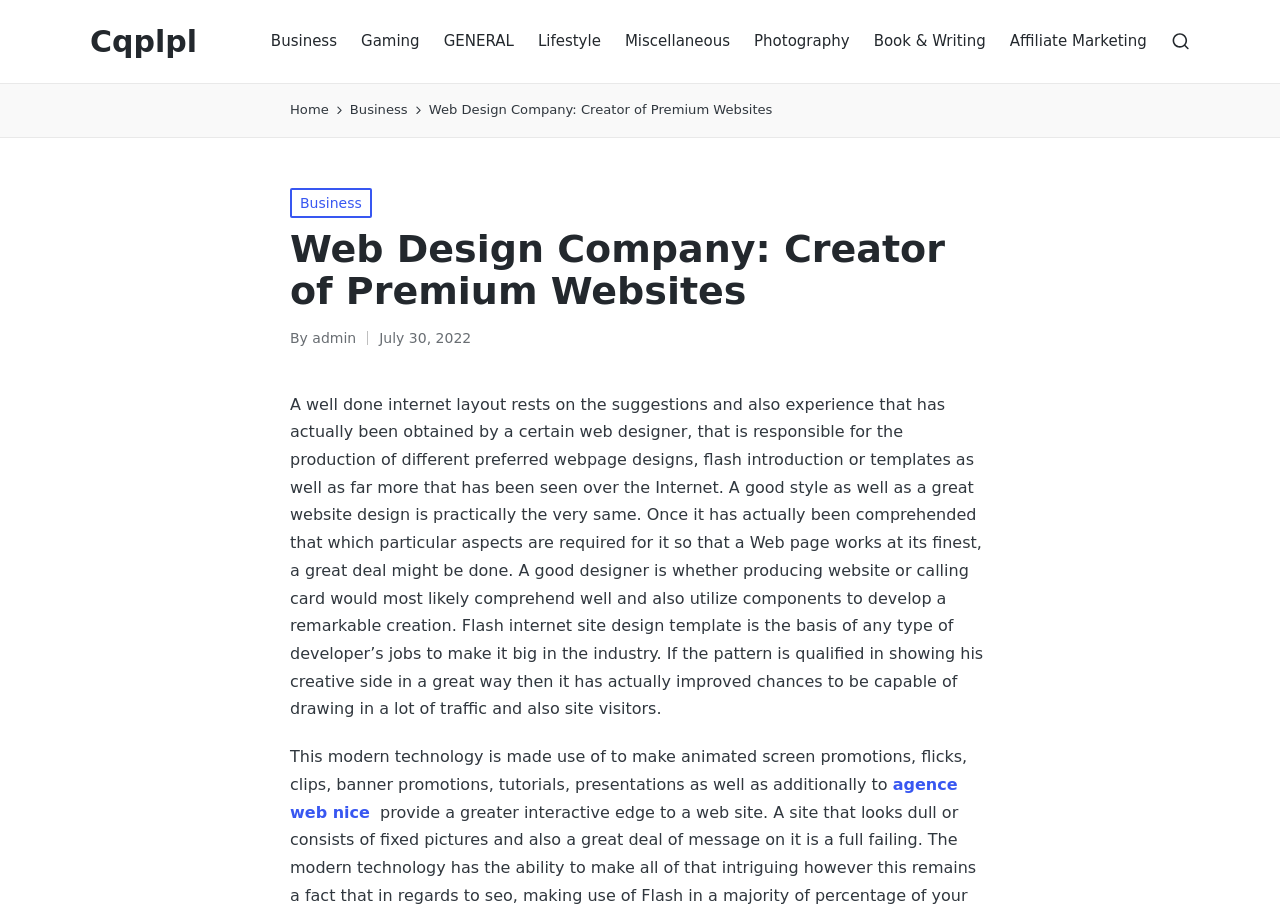Utilize the information from the image to answer the question in detail:
What is the purpose of flash technology?

According to the article, flash technology is used to create animated screen promotions, films, clips, banner promotions, tutorials, and presentations, among other things.